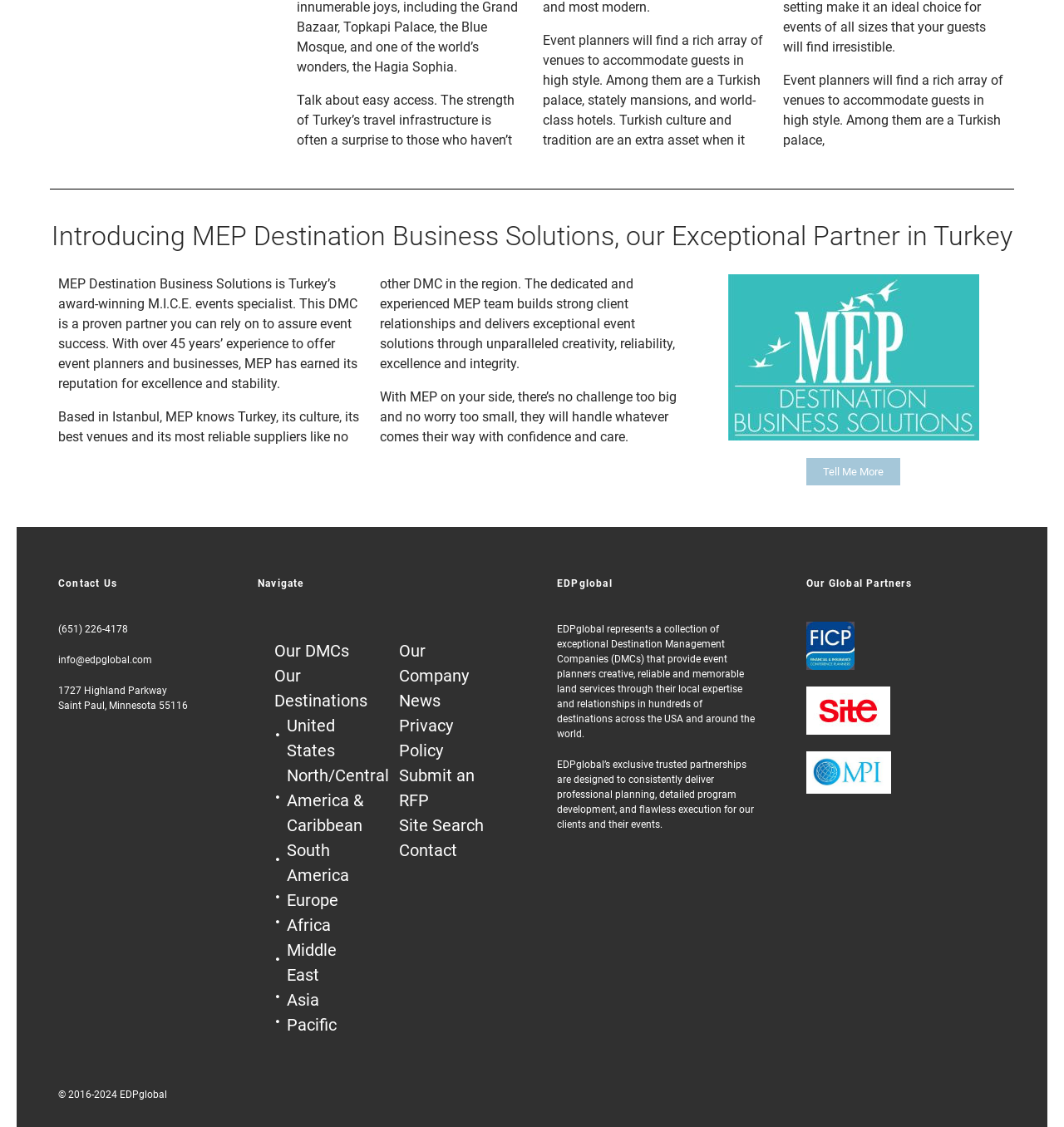Please specify the coordinates of the bounding box for the element that should be clicked to carry out this instruction: "Check 'Middle East'". The coordinates must be four float numbers between 0 and 1, formatted as [left, top, right, bottom].

[0.258, 0.832, 0.344, 0.876]